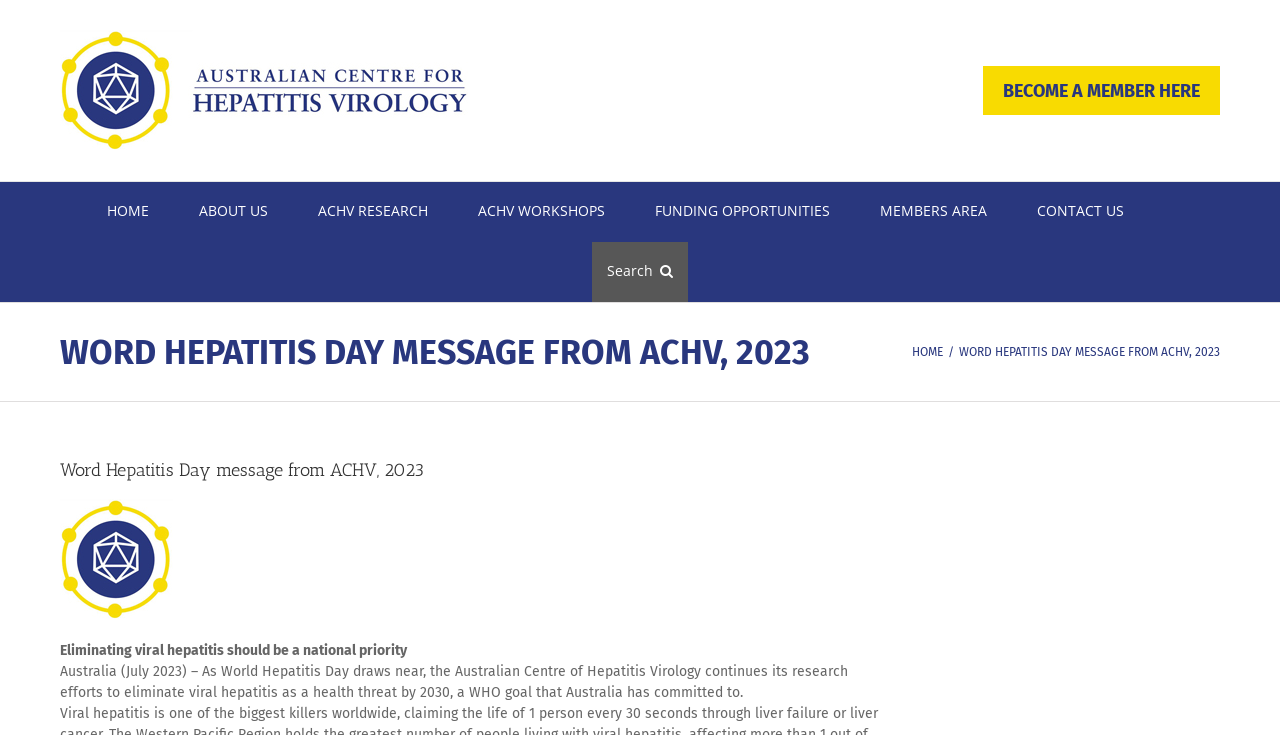What is the button at the top right corner of the webpage?
Based on the image, give a concise answer in the form of a single word or short phrase.

Search